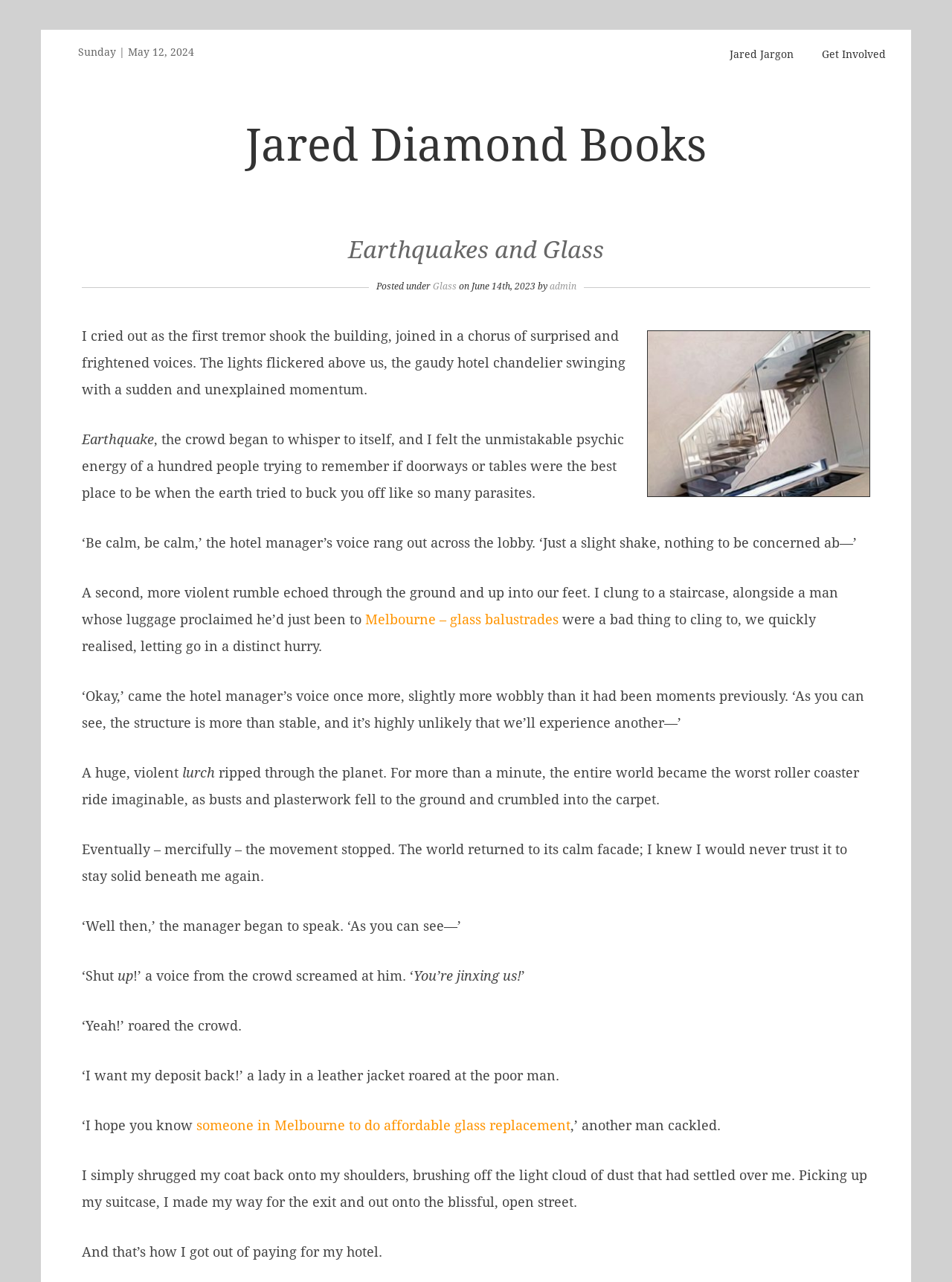Please identify the primary heading of the webpage and give its text content.

Jared Diamond Books